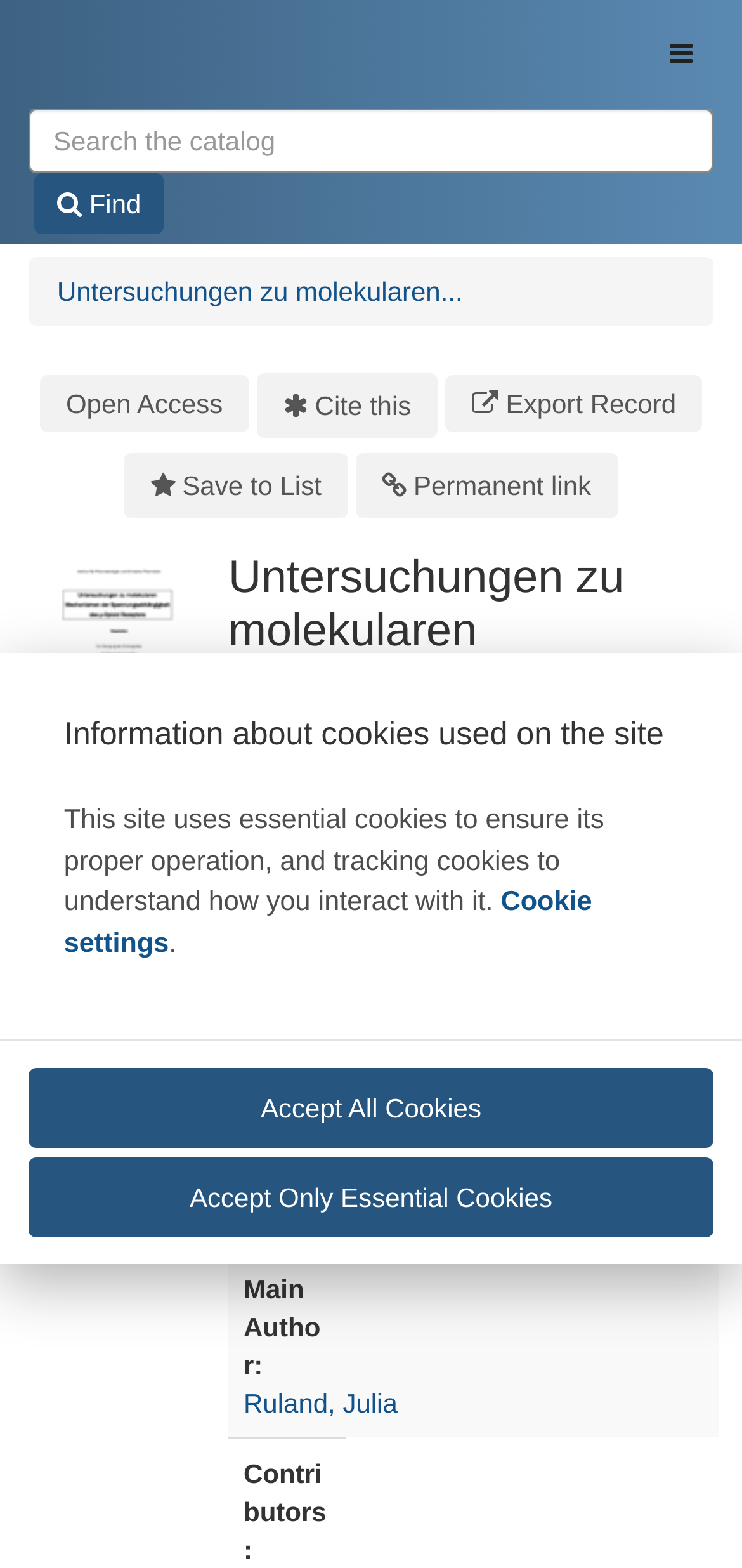Find the bounding box coordinates of the clickable region needed to perform the following instruction: "Search for a term". The coordinates should be provided as four float numbers between 0 and 1, i.e., [left, top, right, bottom].

[0.038, 0.068, 0.962, 0.155]